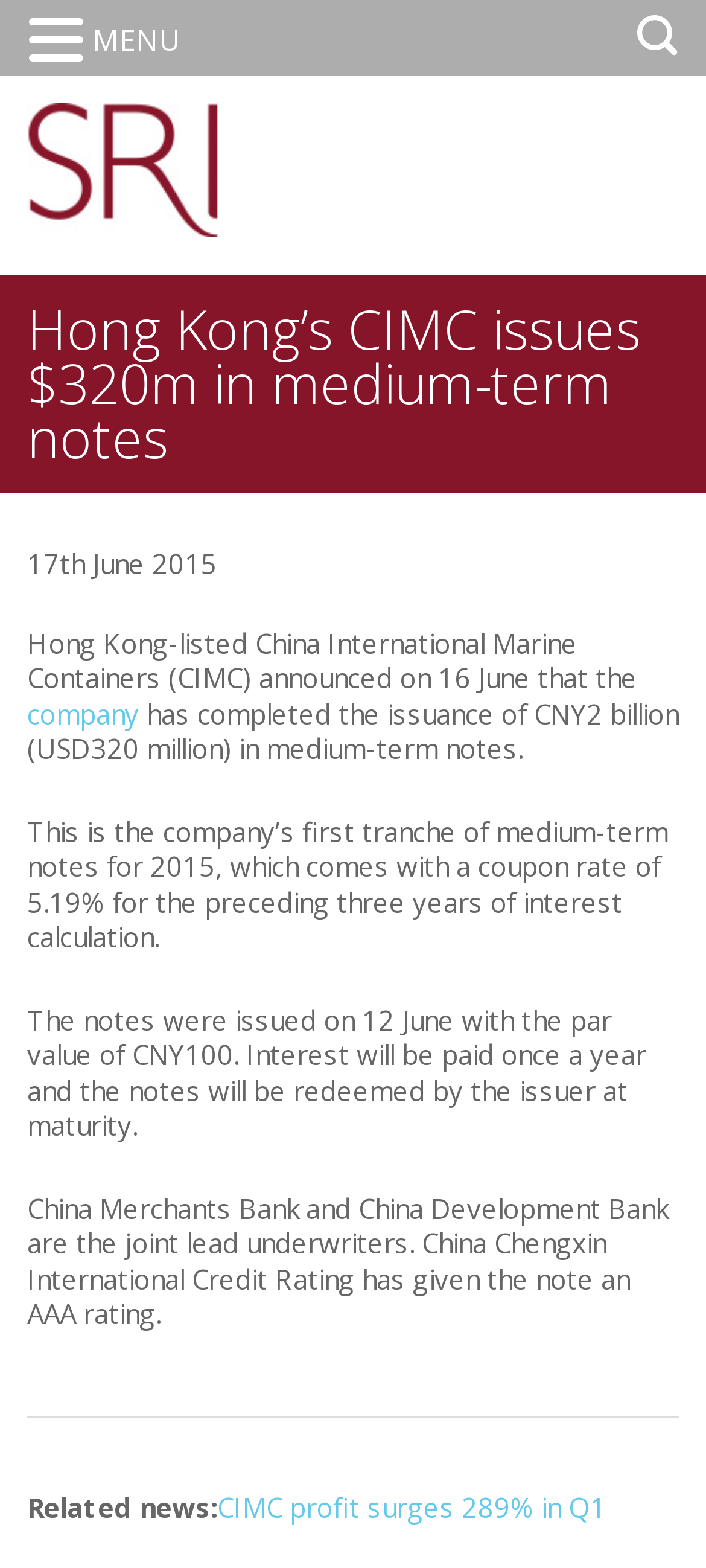Analyze the image and provide a detailed answer to the question: What is the par value of the notes?

I found the answer by reading the text in the webpage, specifically the sentence 'The notes were issued on 12 June with the par value of CNY100.'